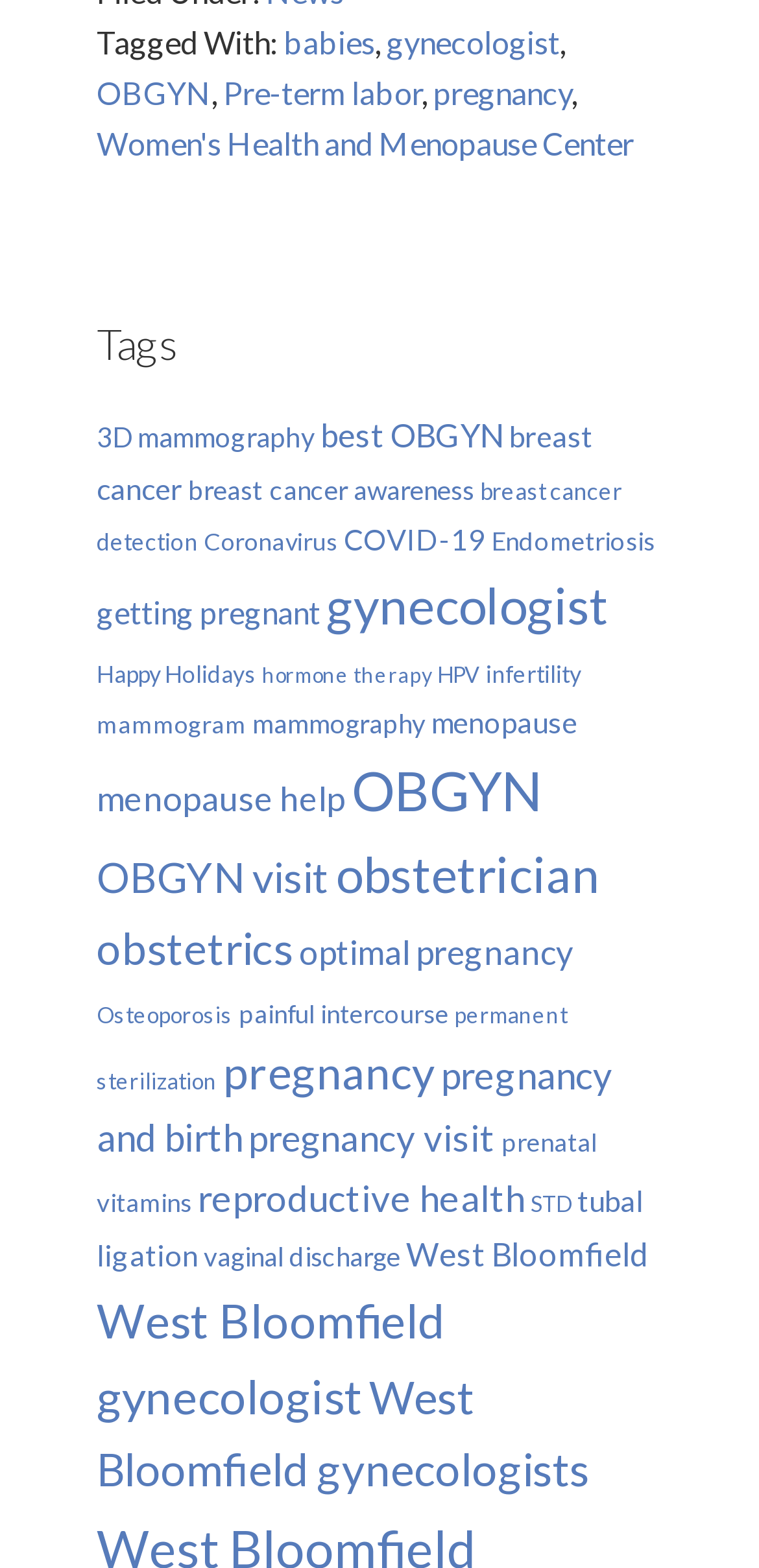Find the bounding box coordinates of the clickable region needed to perform the following instruction: "Read about 'menopause help'". The coordinates should be provided as four float numbers between 0 and 1, i.e., [left, top, right, bottom].

[0.127, 0.496, 0.455, 0.522]